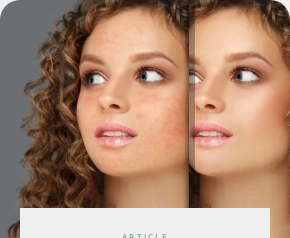Summarize the image with a detailed description that highlights all prominent details.

The image showcases a side-by-side comparison of a woman's face, illustrating the transformative effects of skincare. The left side presents her with visible acne and skin blemishes, while the right side portrays her with a clear, radiant complexion. The subject has curly hair and is gazing slightly toward her right, creating a sense of introspection. The background color is neutral, enhancing the focus on her facial features. This image serves as a compelling visual for an article discussing skincare solutions, specifically targeting individuals seeking effective treatments for acne. The overall mood is hopeful, emphasizing the possibility of achieving clearer skin through appropriate care and products.